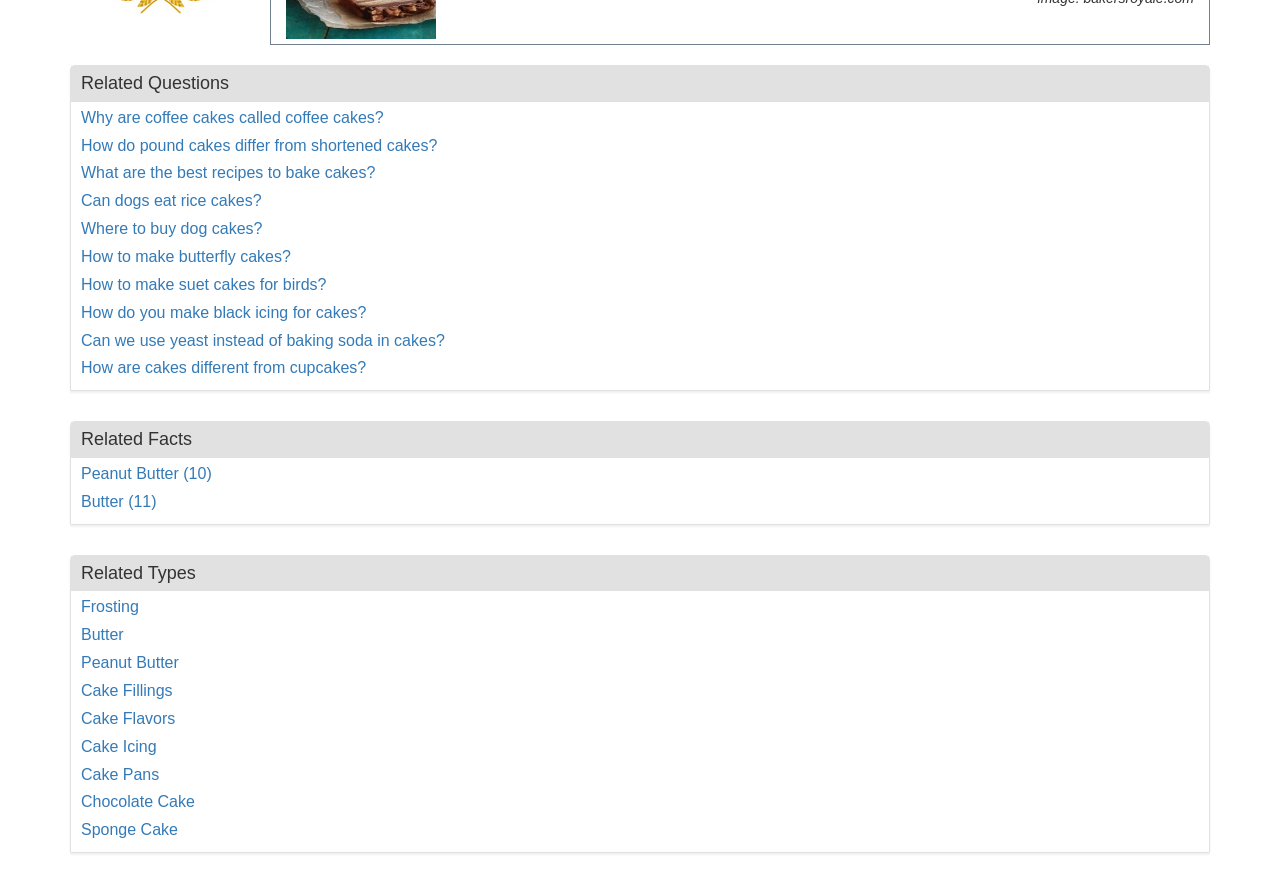Kindly determine the bounding box coordinates for the clickable area to achieve the given instruction: "Explore 'Cake Flavors'".

[0.063, 0.808, 0.137, 0.828]